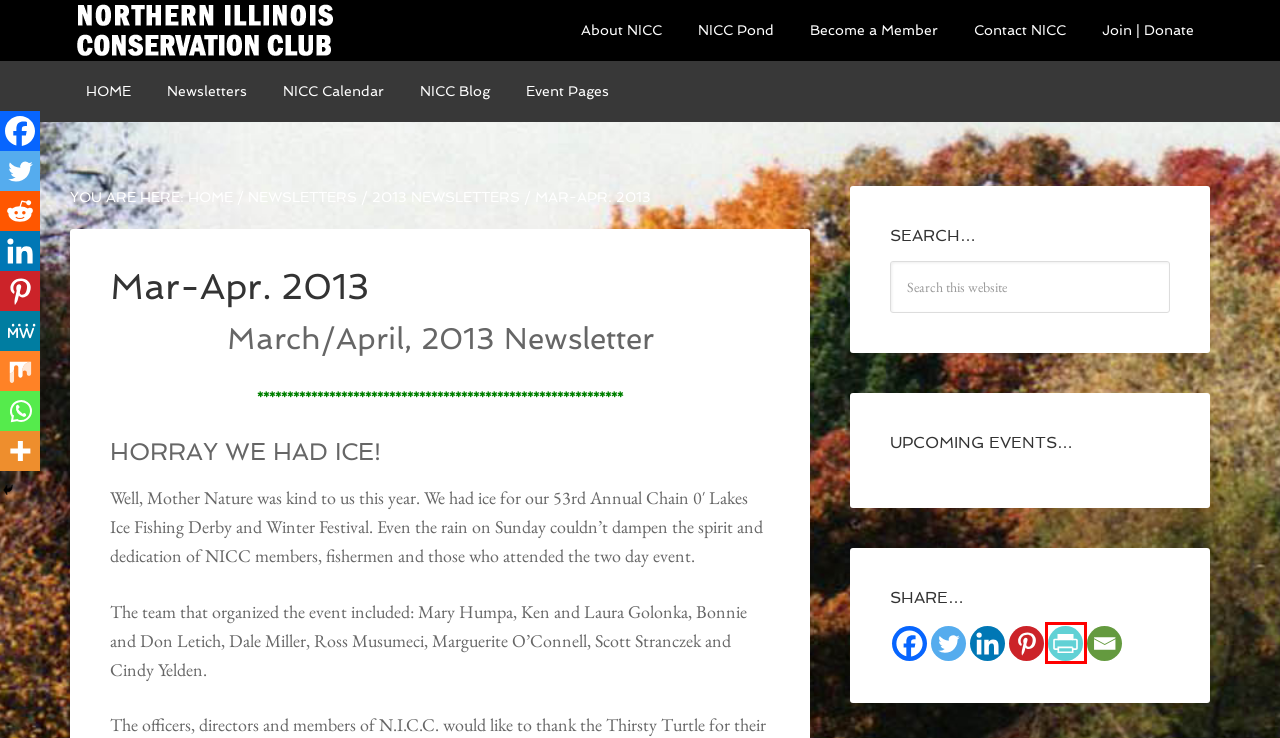You are looking at a screenshot of a webpage with a red bounding box around an element. Determine the best matching webpage description for the new webpage resulting from clicking the element in the red bounding box. Here are the descriptions:
A. Contact NICC
B. Newsletters
C. NICC Blog
D. About NICC
E. PrintFriendly.com: Print & PDF
F. Event Pages
G. NICC Pond
H. NICC Calendar

E